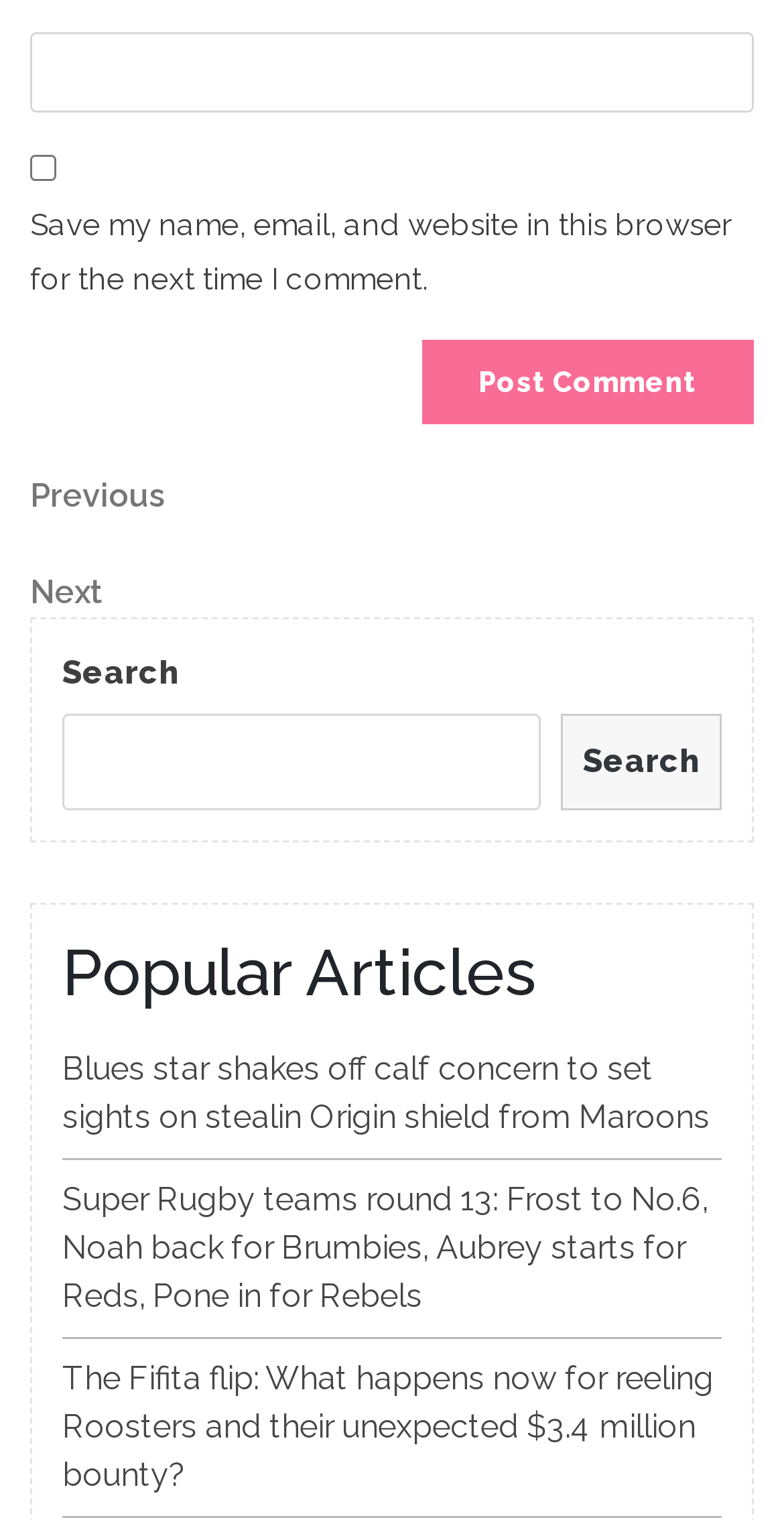Based on the description "Search", find the bounding box of the specified UI element.

[0.715, 0.47, 0.921, 0.534]